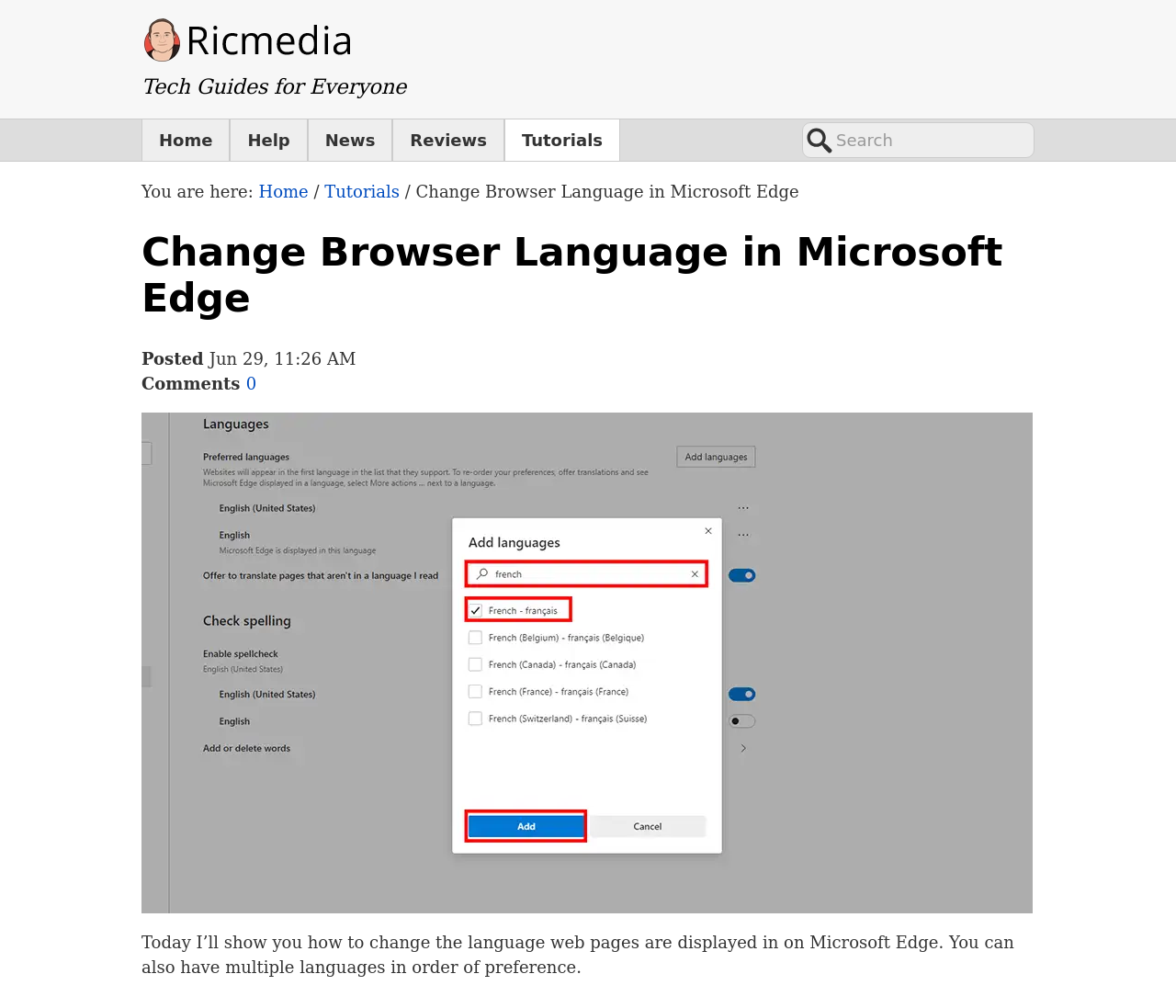Provide the bounding box coordinates, formatted as (top-left x, top-left y, bottom-right x, bottom-right y), with all values being floating point numbers between 0 and 1. Identify the bounding box of the UI element that matches the description: Tutorials

[0.276, 0.18, 0.34, 0.199]